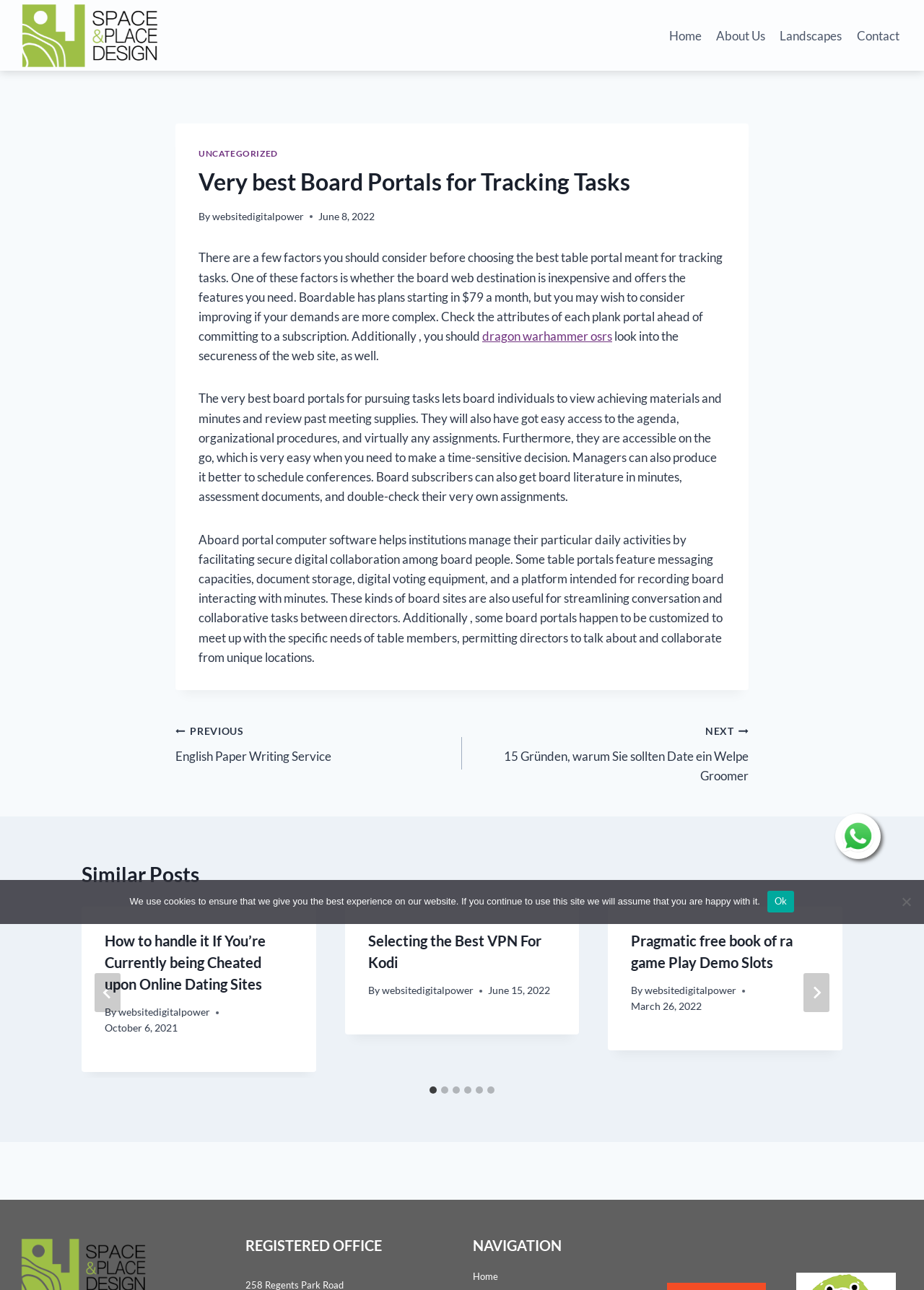With reference to the image, please provide a detailed answer to the following question: What is the main purpose of a board portal?

Based on the webpage content, it is clear that the main purpose of a board portal is to track tasks. The webpage discusses the factors to consider when choosing a board portal, including its affordability and features, which suggests that the primary function of a board portal is to facilitate task tracking.